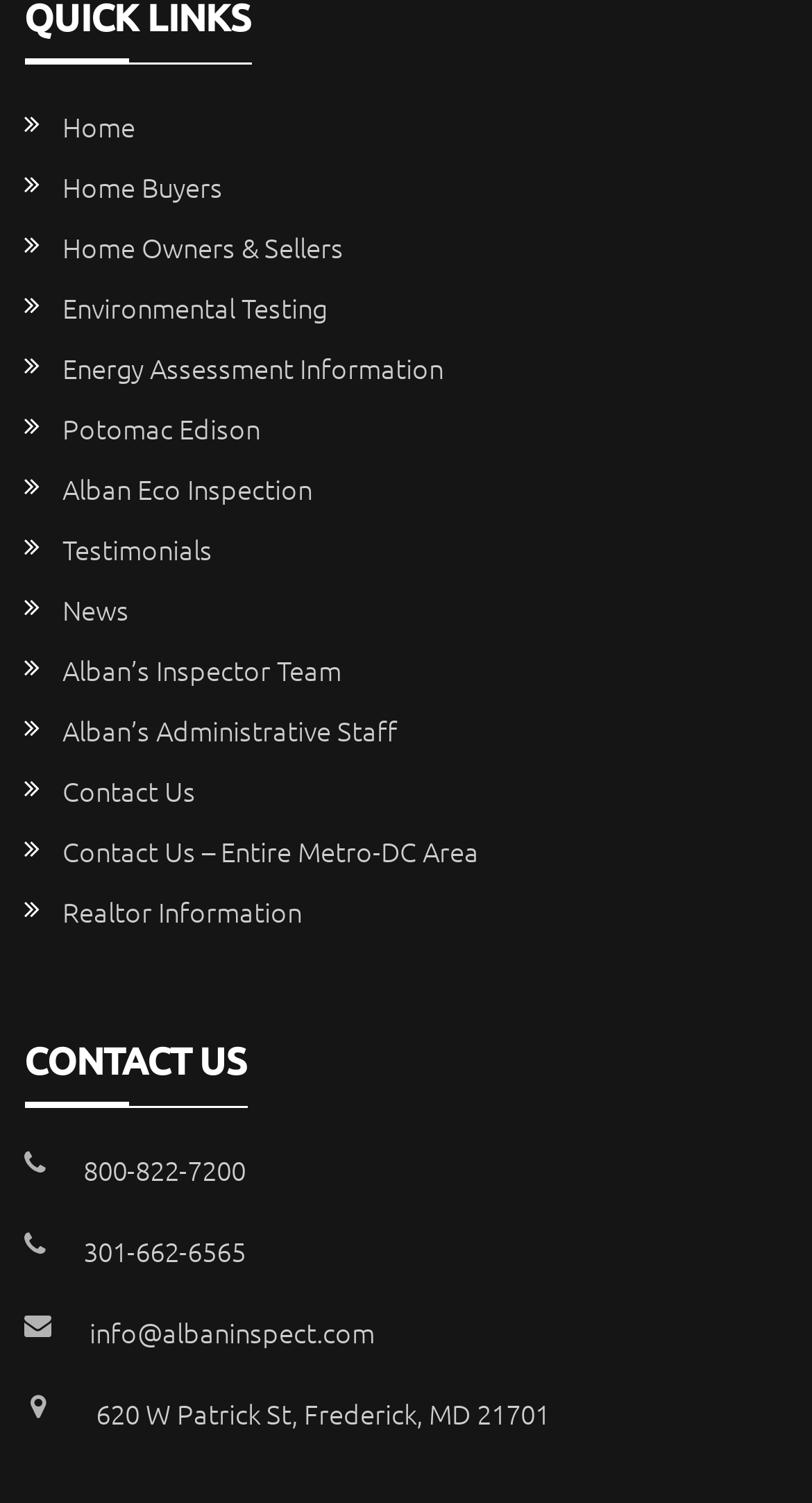Please identify the coordinates of the bounding box for the clickable region that will accomplish this instruction: "visit contact us page".

[0.077, 0.513, 0.241, 0.539]